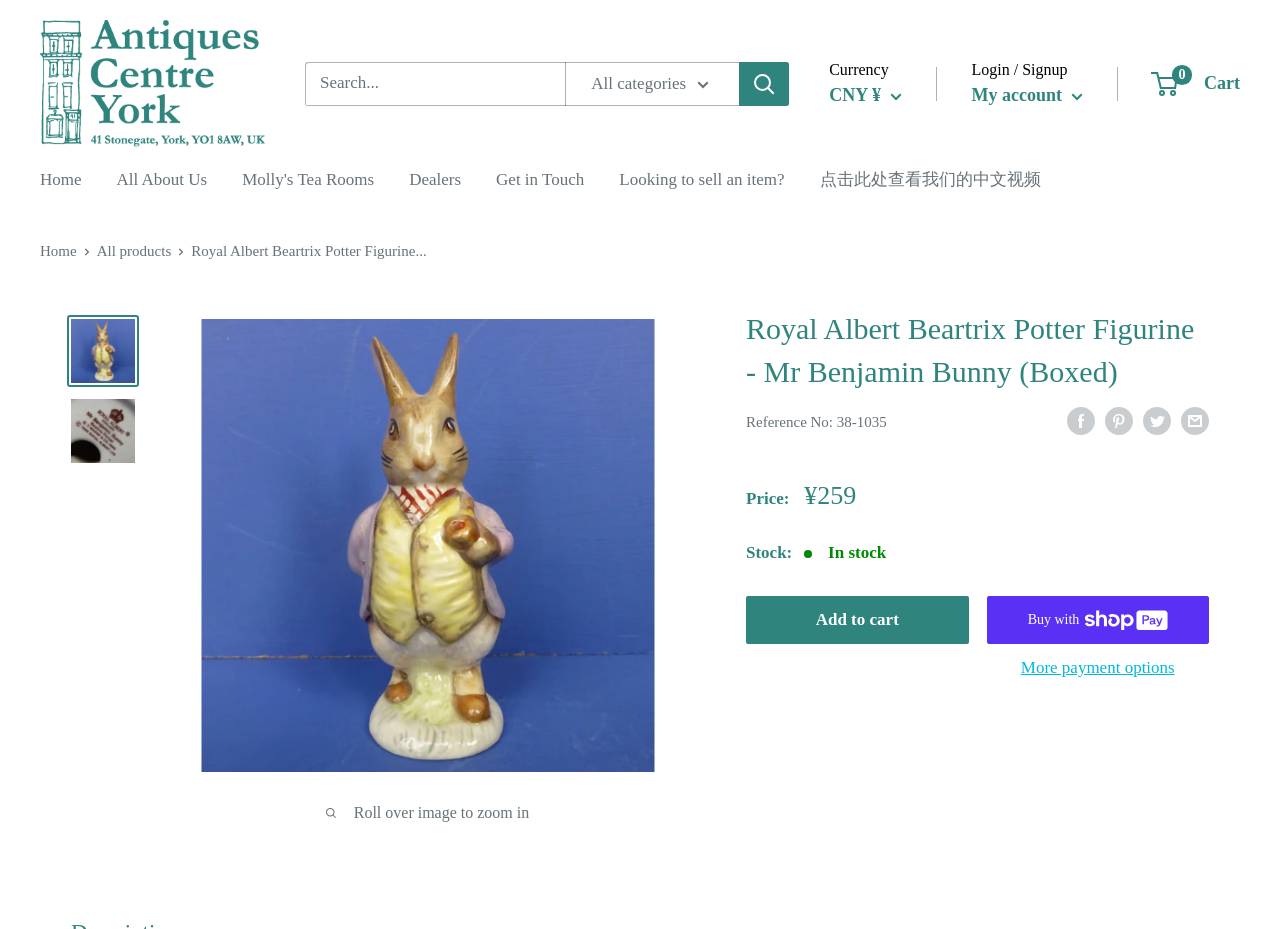Respond to the following question with a brief word or phrase:
What is the currency used for pricing?

CNY ¥